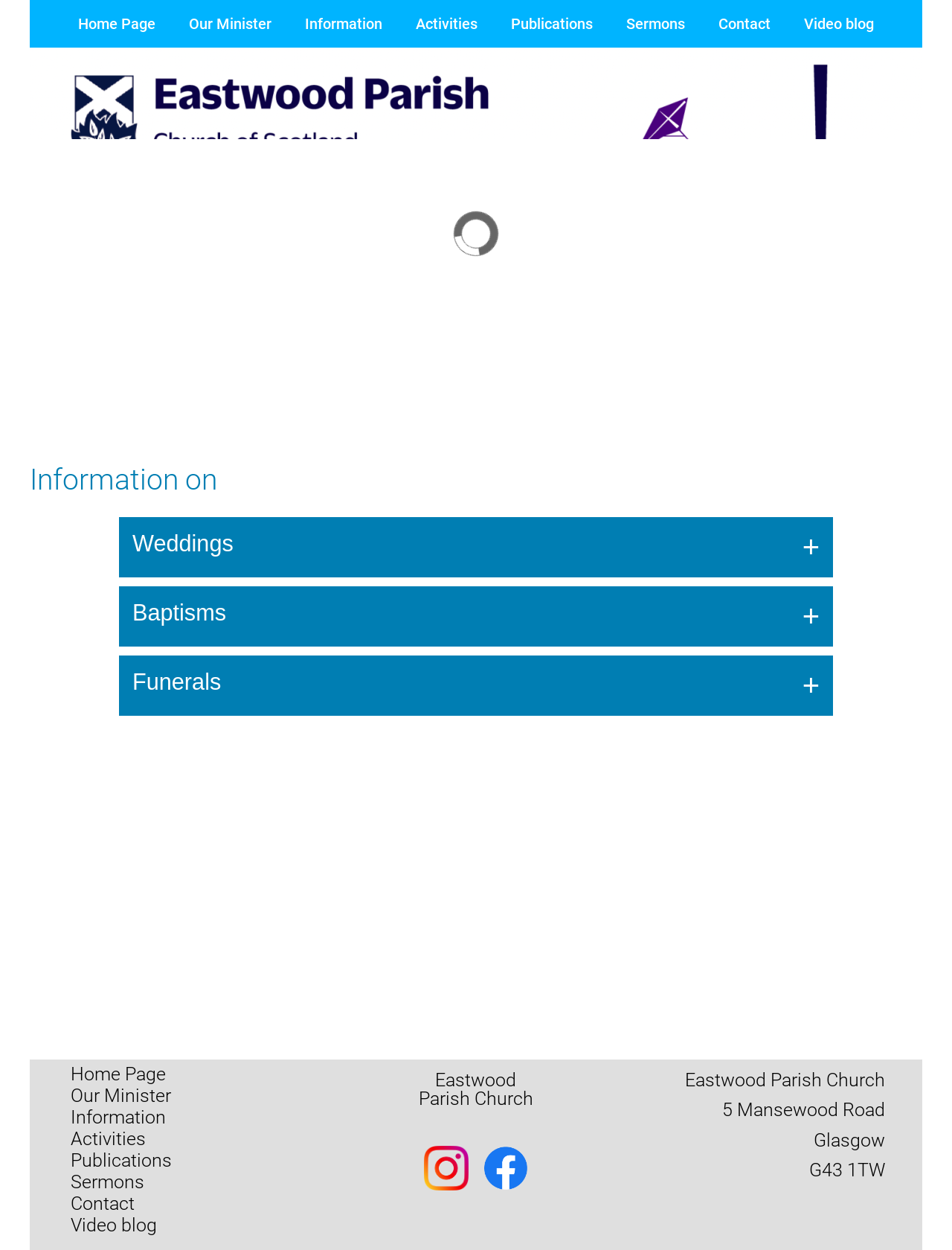How many social media icons are at the bottom of the page?
Please provide a detailed and comprehensive answer to the question.

I searched for social media icons at the bottom of the page and found two Facebook icons.